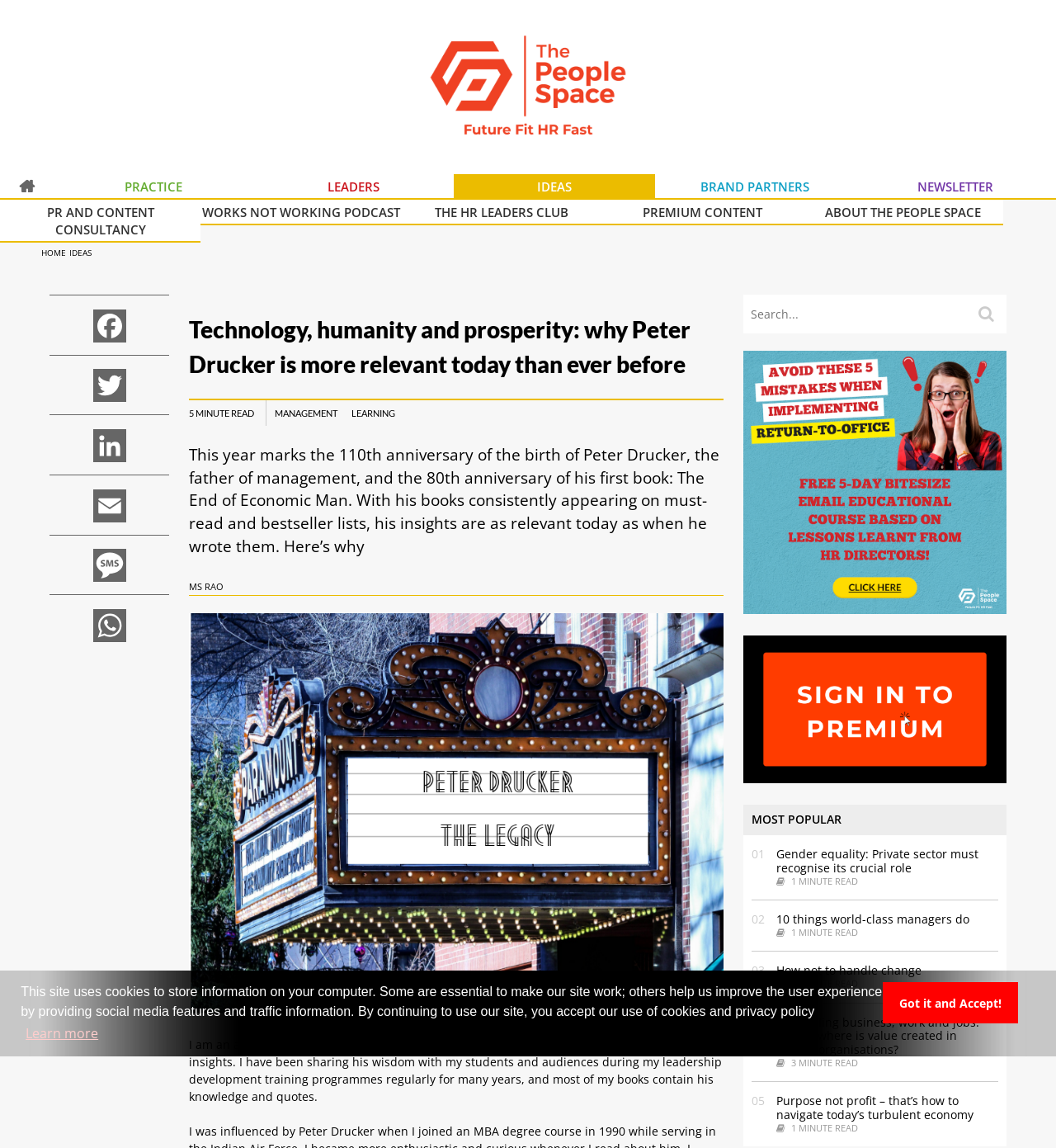Explain the webpage's design and content in an elaborate manner.

This webpage is dedicated to the 110th anniversary of Peter Drucker, the father of management, and the 80th anniversary of his first book, "The End of Economic Man." The page has a navigation menu at the top with links to "Home," "Practice," "Leaders," "Ideas," "Brand Partners," and "Newsletter." Below the navigation menu, there is a breadcrumb navigation section with links to "Home" and "Ideas."

The main content of the page is an article titled "Technology, humanity and prosperity: why Peter Drucker is more relevant today than ever before." The article has a 5-minute read time and is categorized under "Management" and "Learning." The article's content is divided into sections, with the first section describing Peter Drucker's relevance today. There is also a quote from MS Rao, an ardent follower of Peter Drucker, and an image of Peter Drucker.

On the right side of the page, there is a search bar and a button to sign in to The People Space Premium Subscription. Below the search bar, there is an advertisement for the "Return to Office Roadmap." Further down, there is a section titled "MOST POPULAR" with a table listing four popular articles, each with a brief description and a 1-3 minute read time.

At the bottom of the page, there is a cookie policy alert dialog with a message about the site's use of cookies and a link to learn more. There are also two buttons, "Learn more" and "Got it and Accept!", to manage cookie preferences.